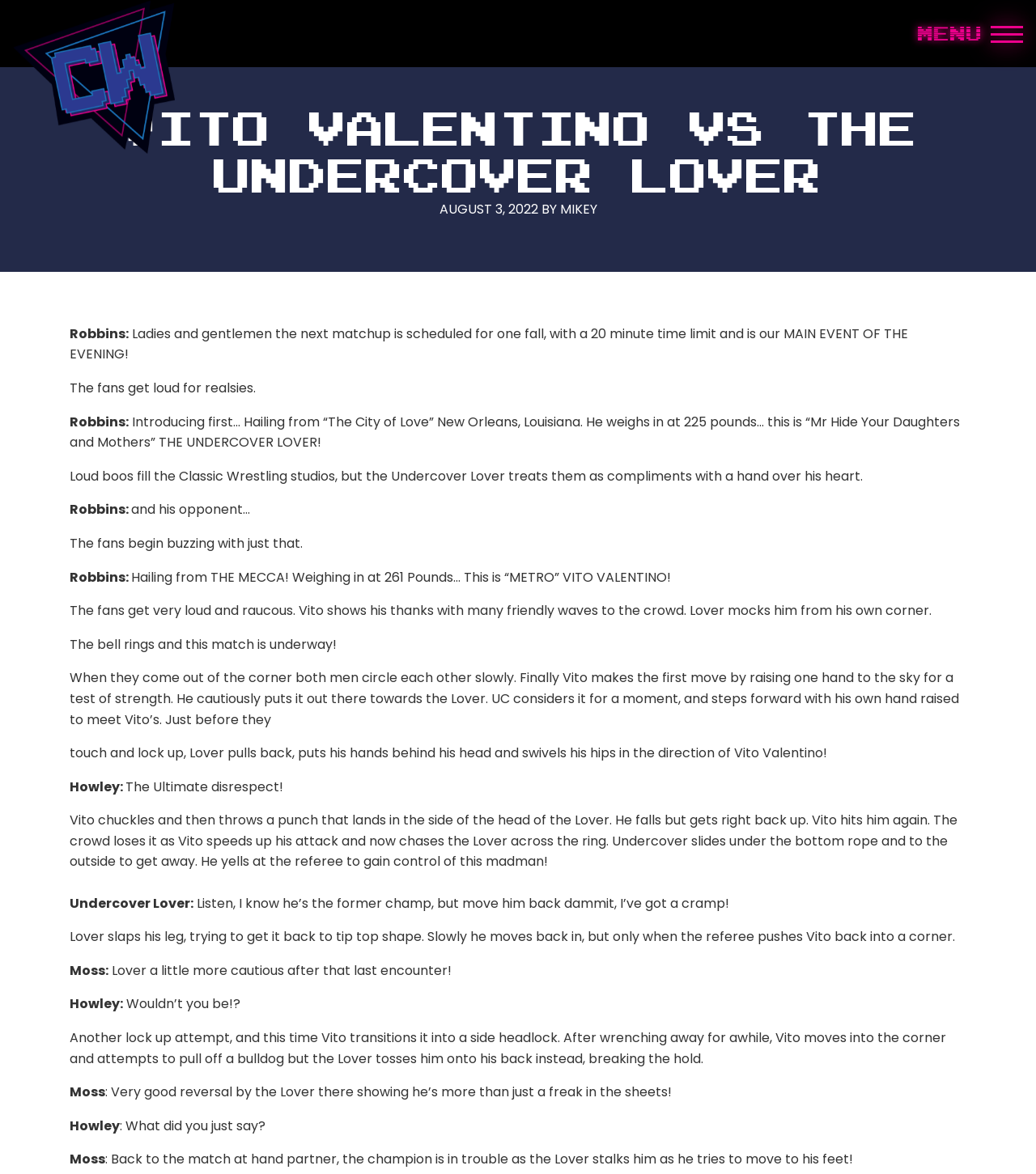Refer to the image and provide an in-depth answer to the question: 
What is the weight of Vito Valentino?

According to the webpage, Vito Valentino weighs 261 pounds, as mentioned in the text 'Hailing from THE MECCA! Weighing in at 261 Pounds… This is “METRO” VITO VALENTINO!'.